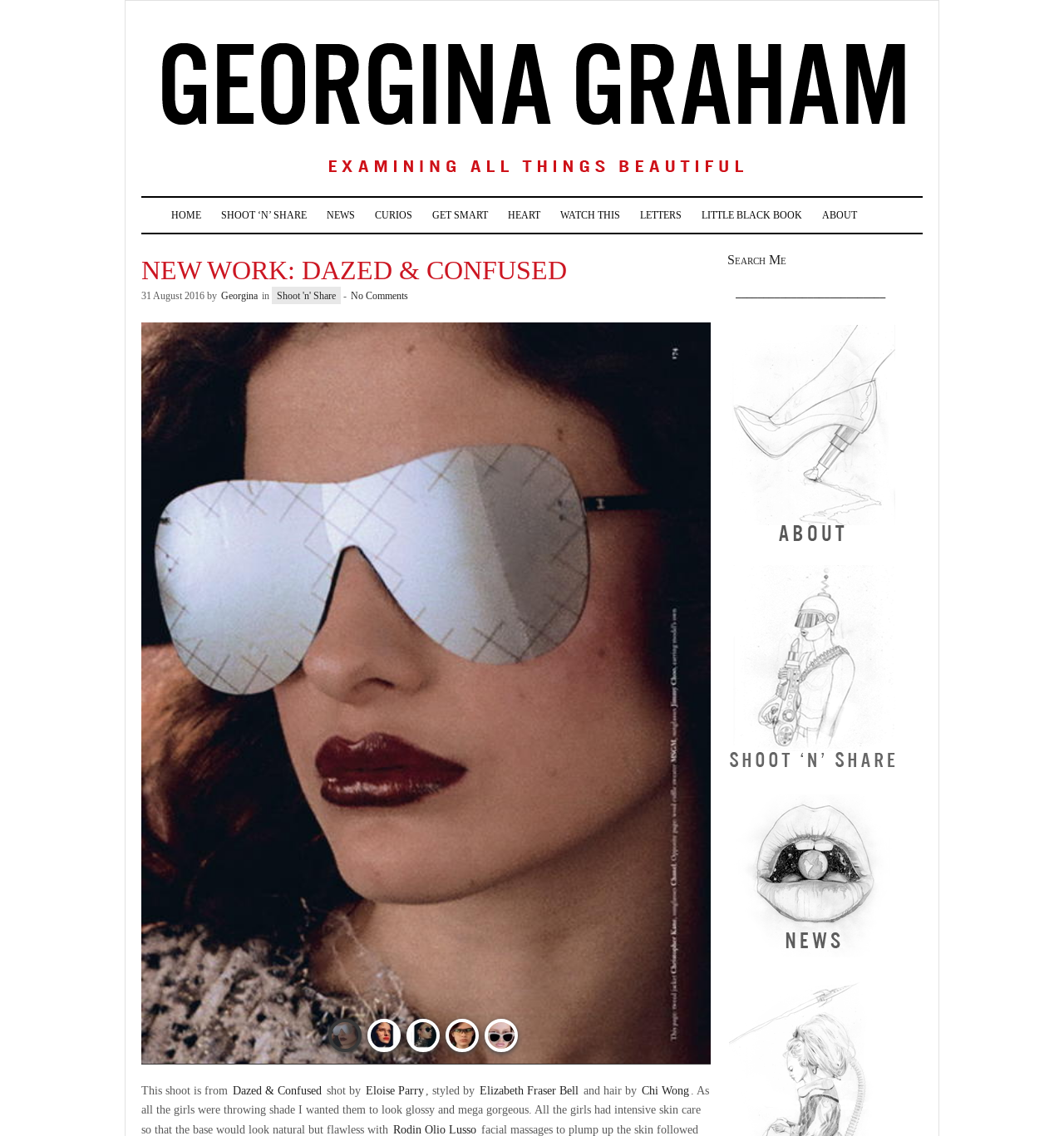Analyze the image and answer the question with as much detail as possible: 
How many images are there on this webpage?

I counted the number of image elements on the webpage, including the small icons at the bottom. There are 7 images in total.